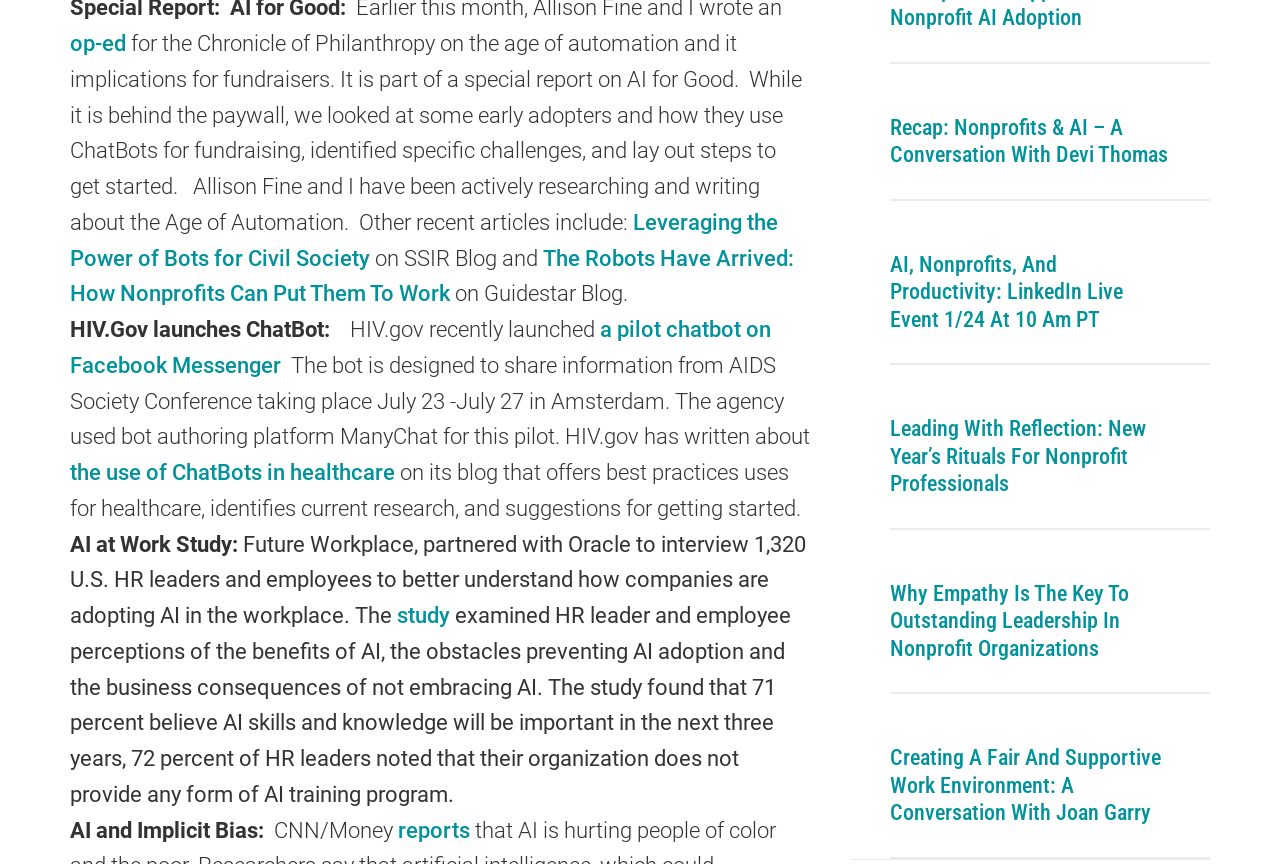Locate the bounding box coordinates of the clickable region to complete the following instruction: "learn about the use of chatbots in healthcare."

[0.055, 0.532, 0.309, 0.561]